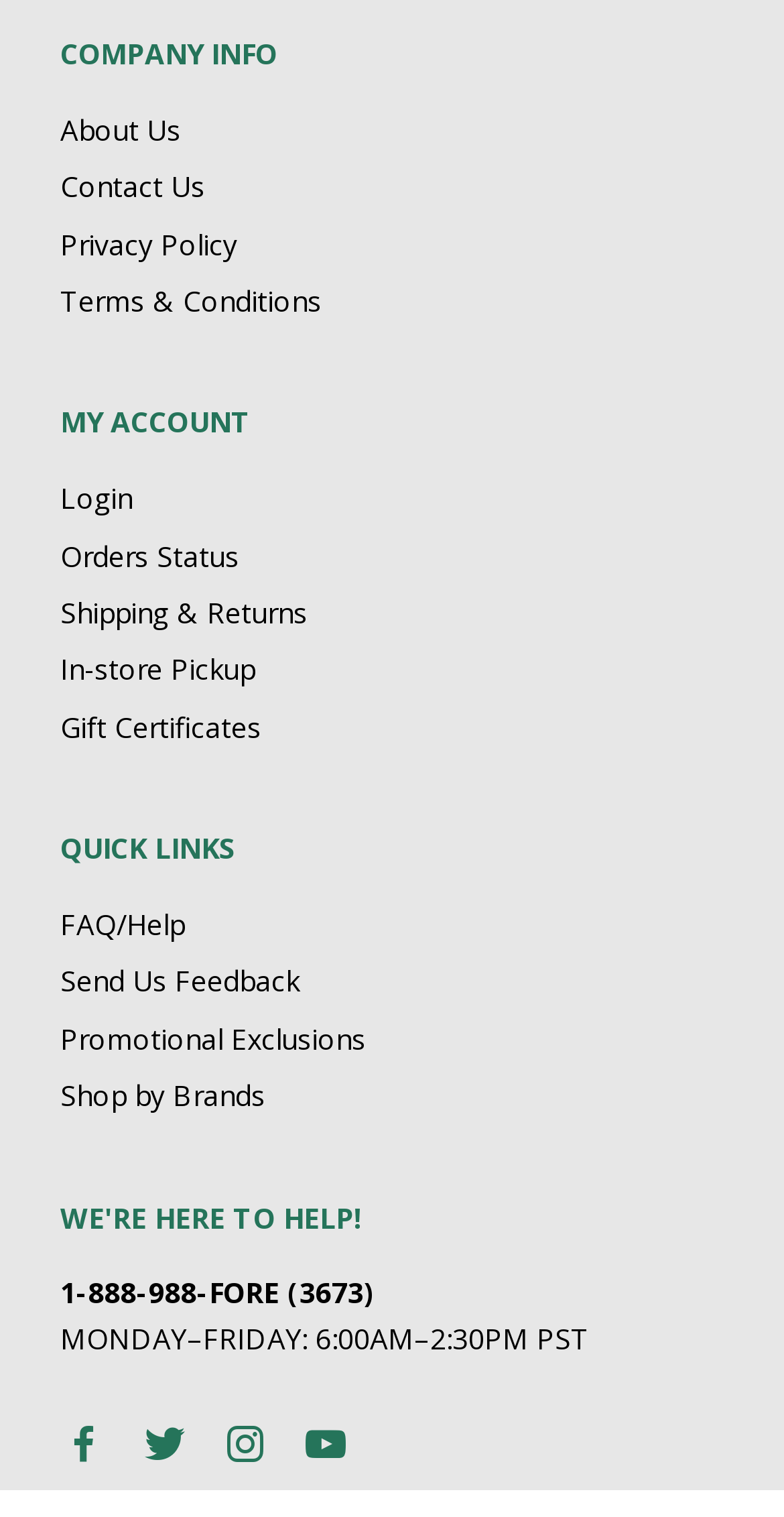Identify the bounding box coordinates of the clickable region required to complete the instruction: "Contact us through phone". The coordinates should be given as four float numbers within the range of 0 and 1, i.e., [left, top, right, bottom].

[0.077, 0.84, 0.477, 0.865]